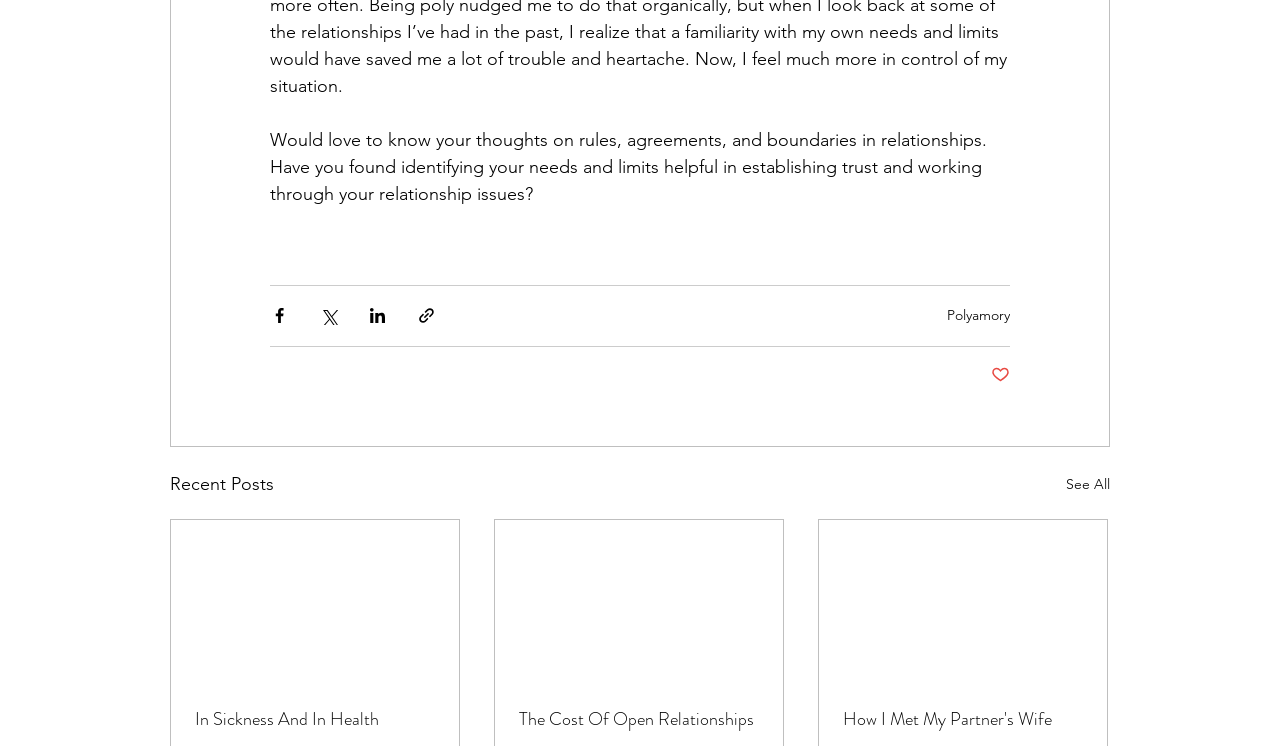Please mark the clickable region by giving the bounding box coordinates needed to complete this instruction: "Share via Facebook".

[0.211, 0.41, 0.226, 0.436]